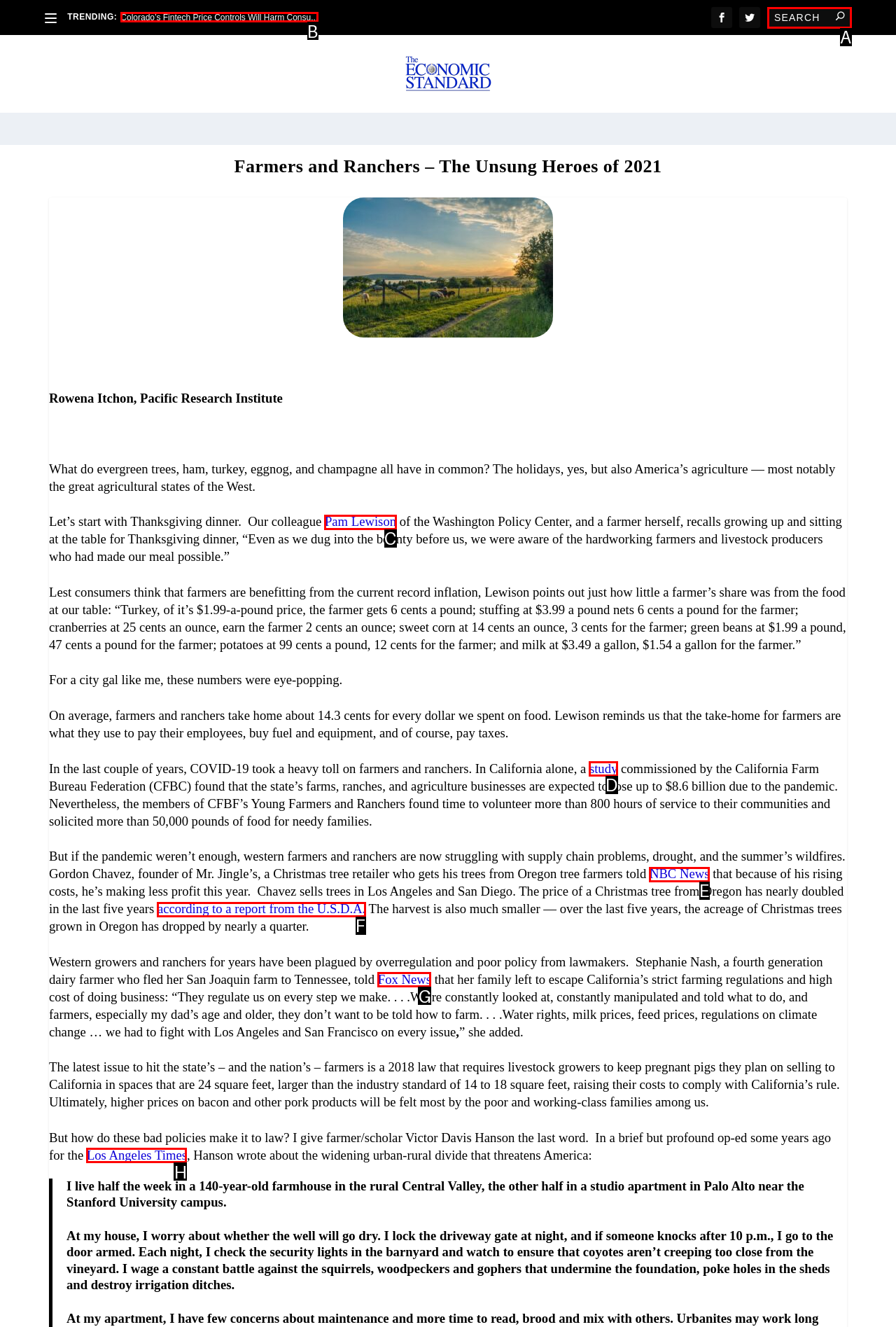Please determine which option aligns with the description: Fox News. Respond with the option’s letter directly from the available choices.

G